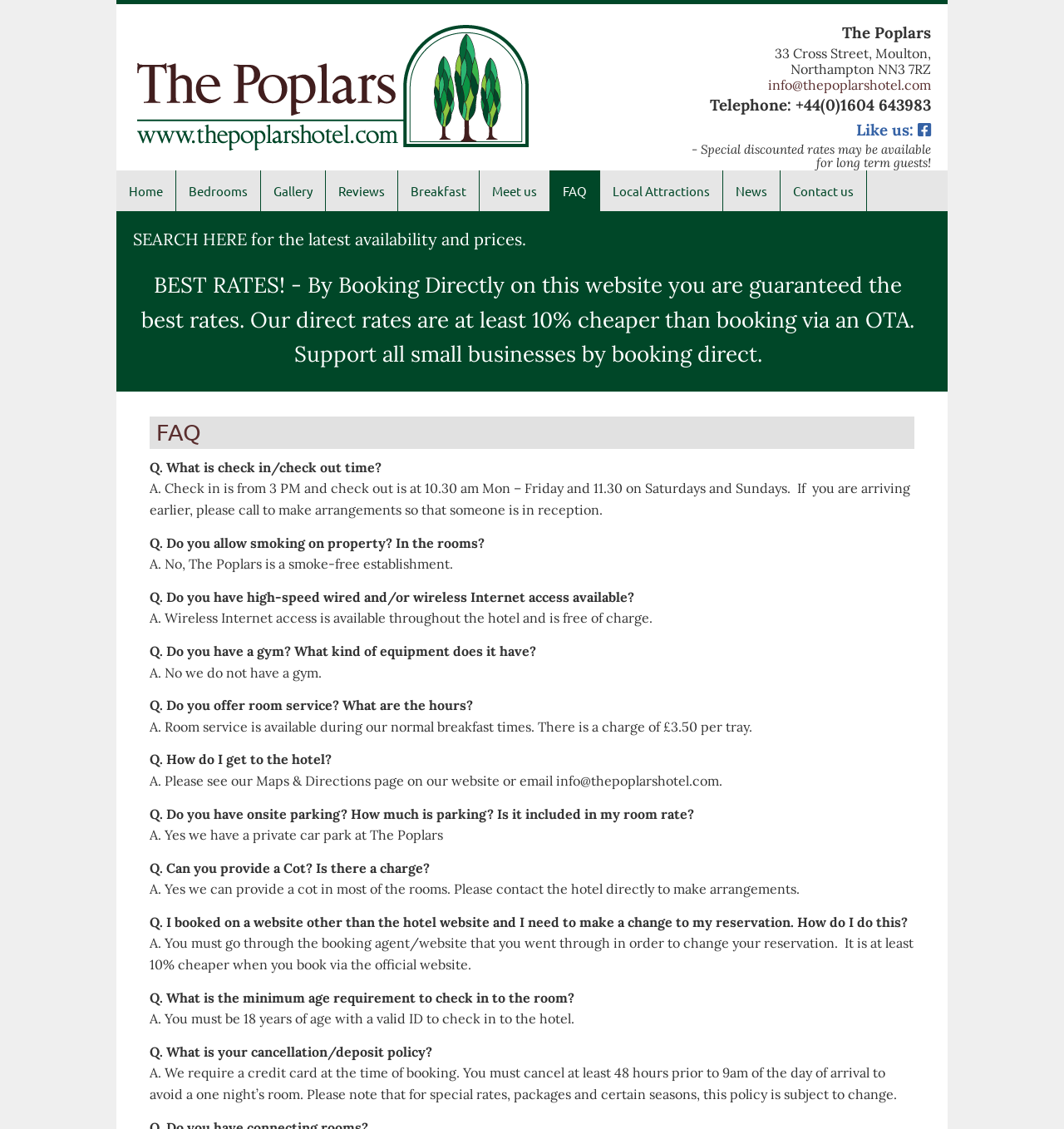Identify the coordinates of the bounding box for the element that must be clicked to accomplish the instruction: "Click on the 'FAQ' link".

[0.517, 0.151, 0.564, 0.187]